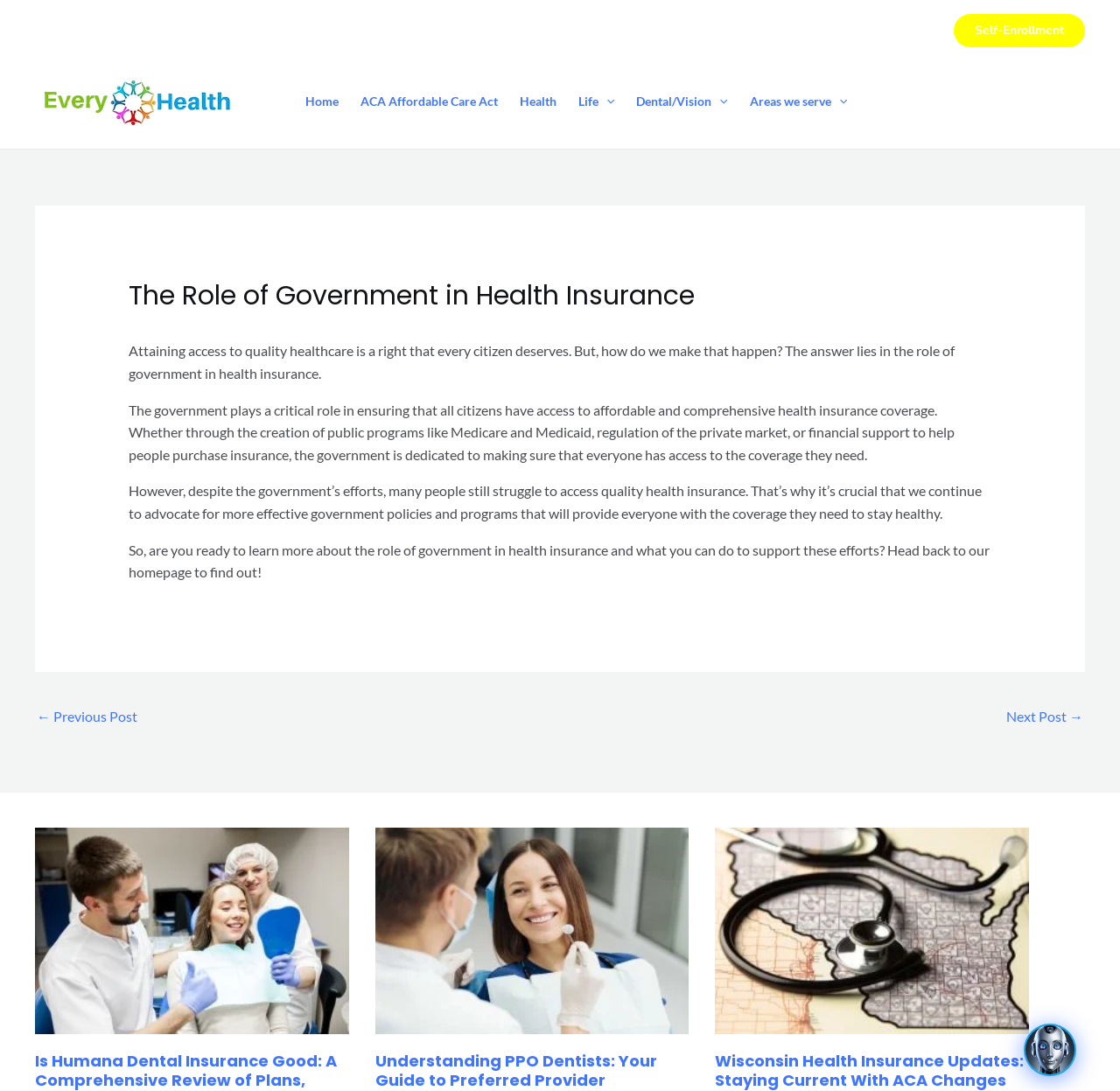Please locate the bounding box coordinates for the element that should be clicked to achieve the following instruction: "View the 'Wisconsin Health Insurance Updates' article". Ensure the coordinates are given as four float numbers between 0 and 1, i.e., [left, top, right, bottom].

[0.639, 0.963, 0.914, 1.0]